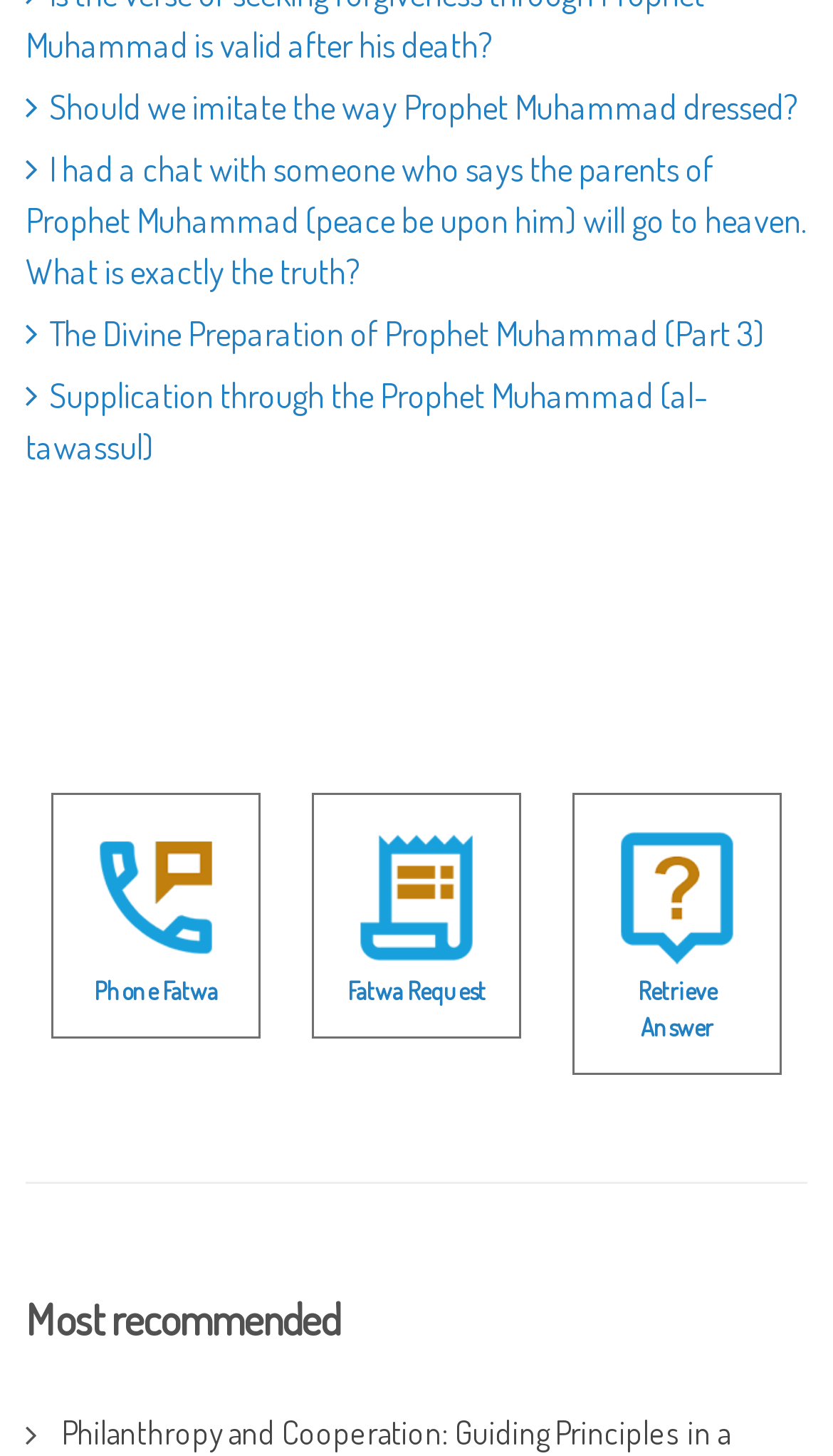Refer to the image and answer the question with as much detail as possible: How many columns are there in the link section?

I examined the bounding box coordinates of the link elements and found that they are arranged in three columns, with the x-coordinates of the links suggesting a three-column layout.